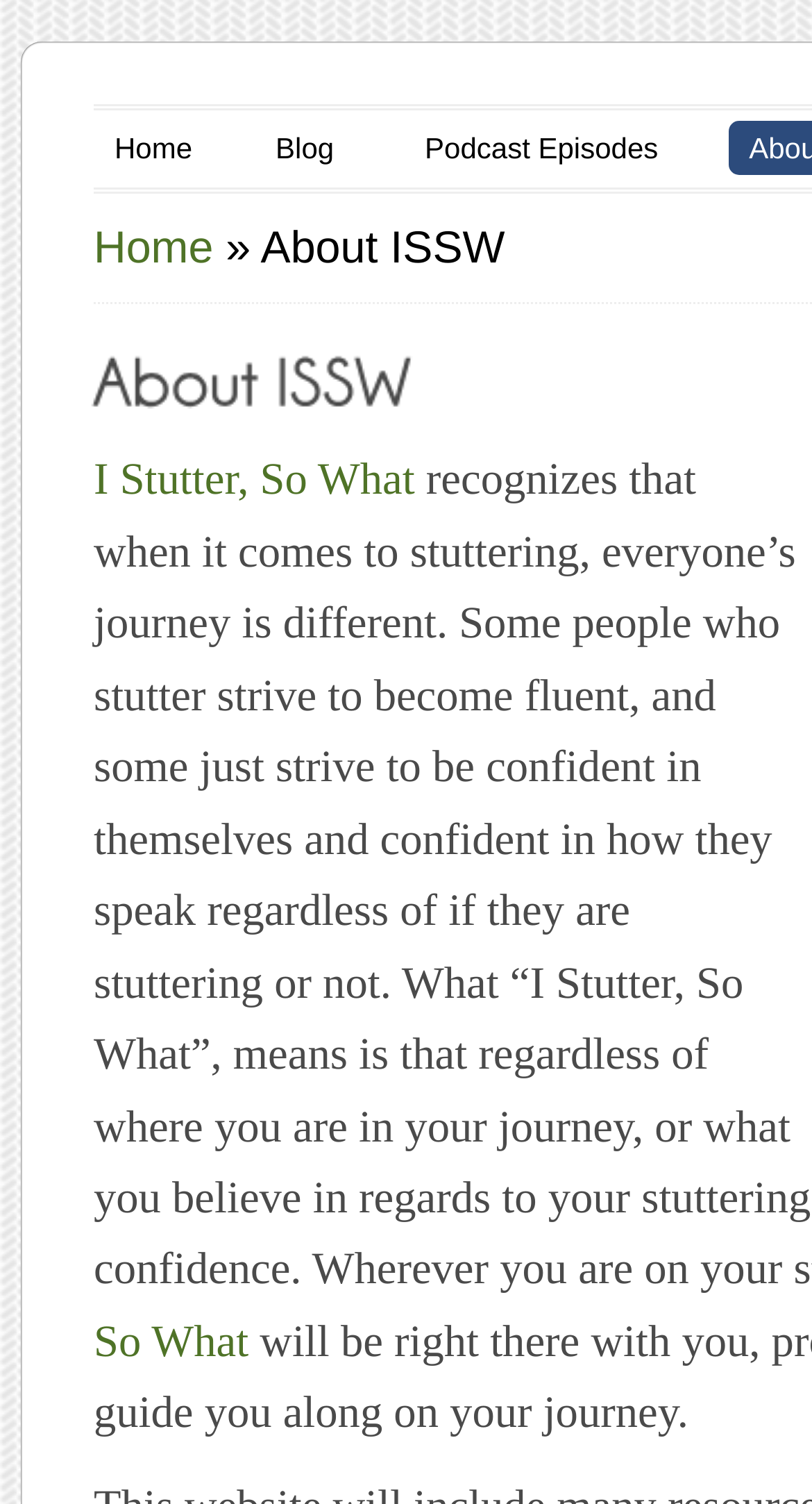How many levels of hierarchy are there in the accessibility tree?
Refer to the image and respond with a one-word or short-phrase answer.

3